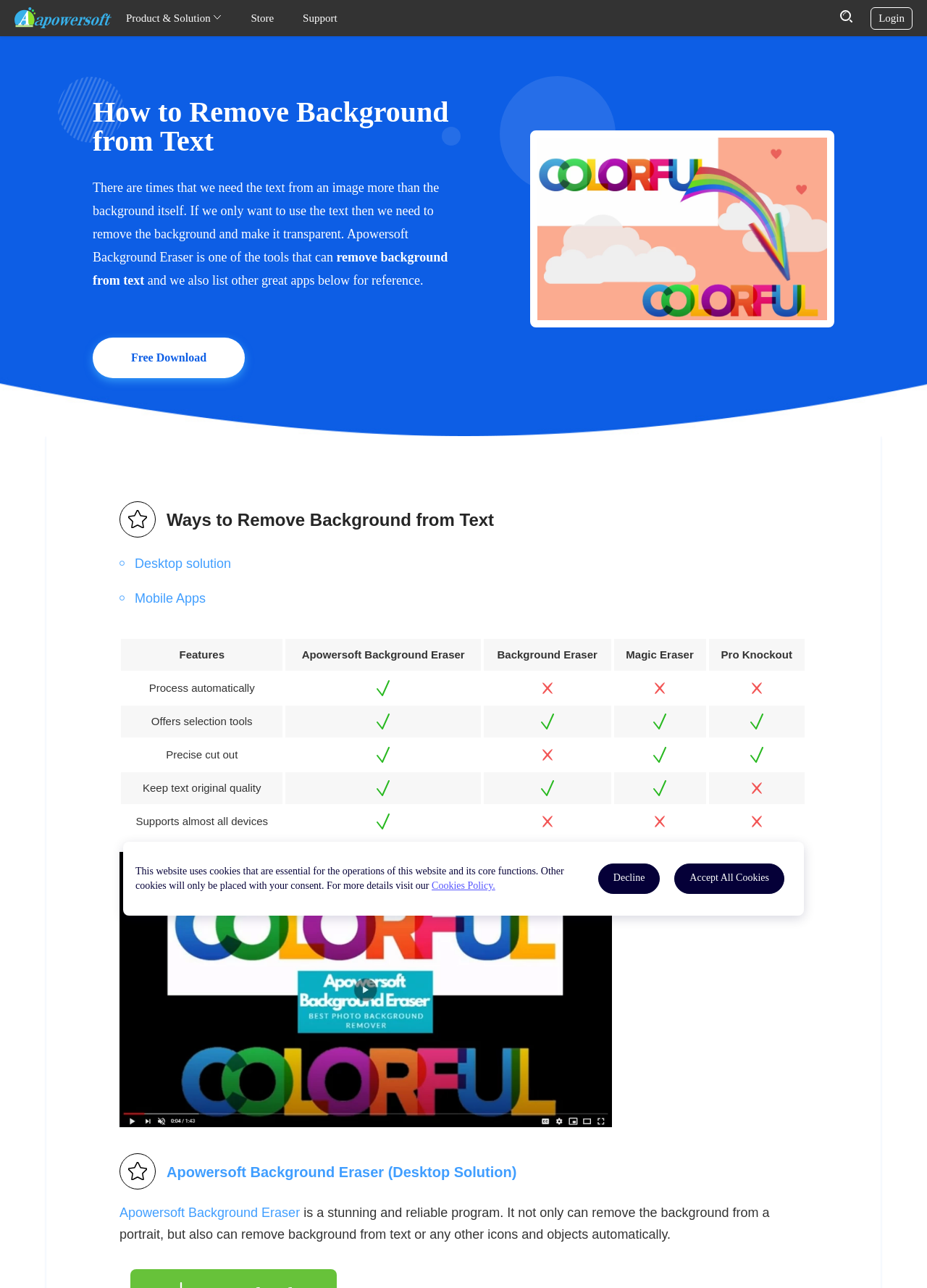Explain in detail what you observe on this webpage.

This webpage is about removing background from text, with a focus on Apowersoft Background Eraser as a solution. At the top, there is a logo of Apowersoft, followed by a navigation menu with links to "Product & Solution", "Store", and "Support". On the top right, there is a "Login" button.

The main content starts with a heading "How to Remove Background from Text" and a brief introduction to the topic. Below this, there is a call-to-action button "Free Download" and an image related to removing background from text.

The webpage then presents four ways to remove background from text, with a table comparing the features of different tools, including Apowersoft Background Eraser, Background Eraser, Magic Eraser, and Pro Knockout. The table has five rows, each describing a feature, such as "Process automatically" and "Keep text original quality".

Below the table, there is a section dedicated to Apowersoft Background Eraser, with a heading and a brief description of the tool. There is also a link to a YouTube video about removing background from text.

At the bottom of the page, there is a notice about the website's cookie policy, with links to learn more and buttons to accept or decline cookies.